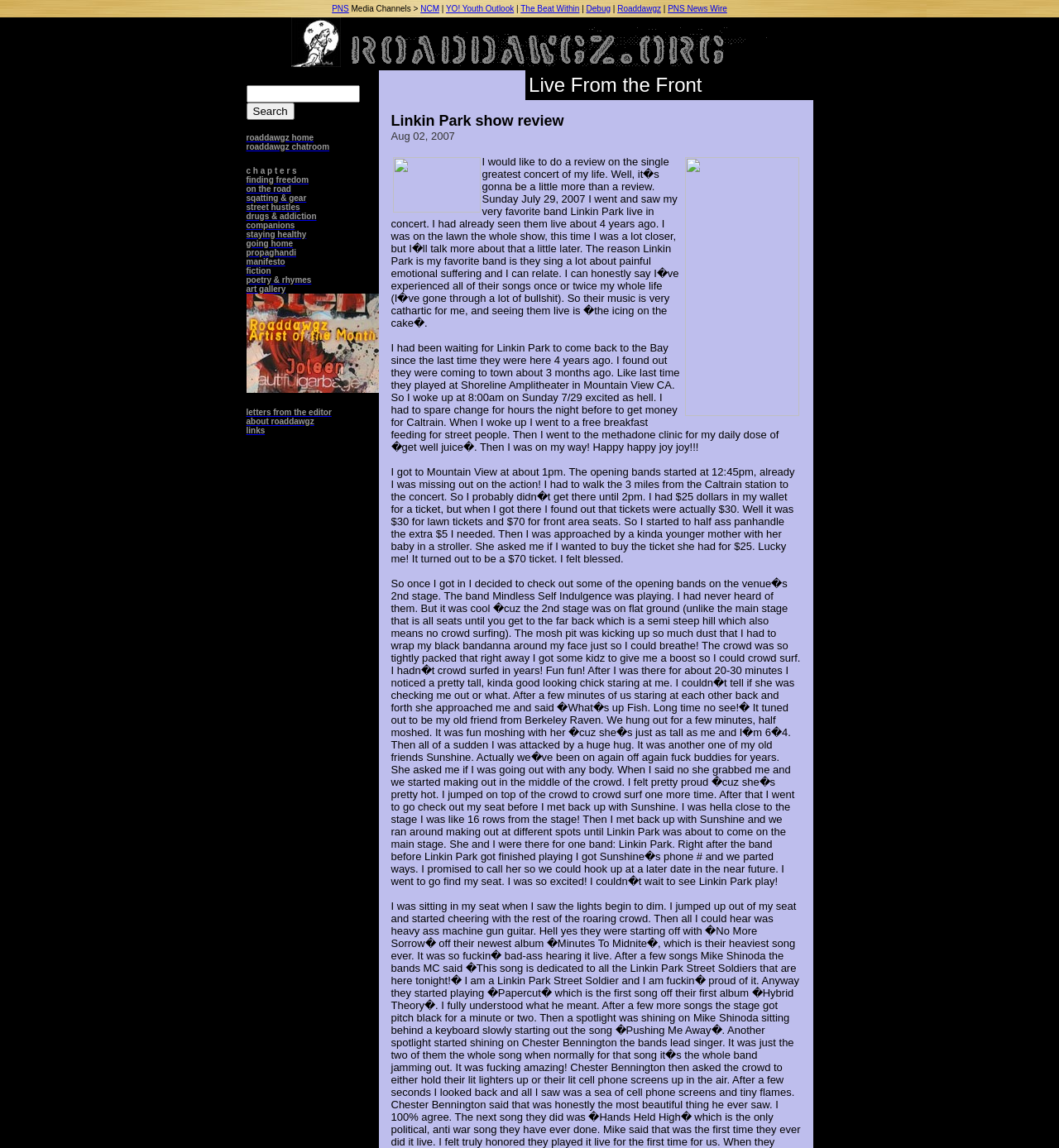Provide a single word or phrase to answer the given question: 
How many links are in the top navigation bar?

9